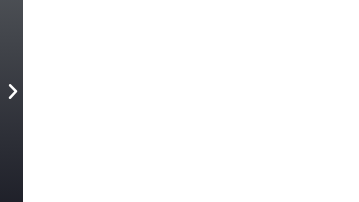Offer an in-depth caption for the image.

The image features a navigational component within a digital presentation, characterized by a left-pointing arrow button, indicating the option to go back to the previous slide. This interface element, rendered in a subtle gradient, is part of a larger set of controls, showcasing attention to user experience by facilitating smooth transitions between slides. The design is sleek and minimalistic, emphasizing usability while maintaining an aesthetically pleasing appearance. This button is crucial for viewers navigating through content related to DP Machining, a custom manufacturer of precision Swiss CNC and screw machine products.